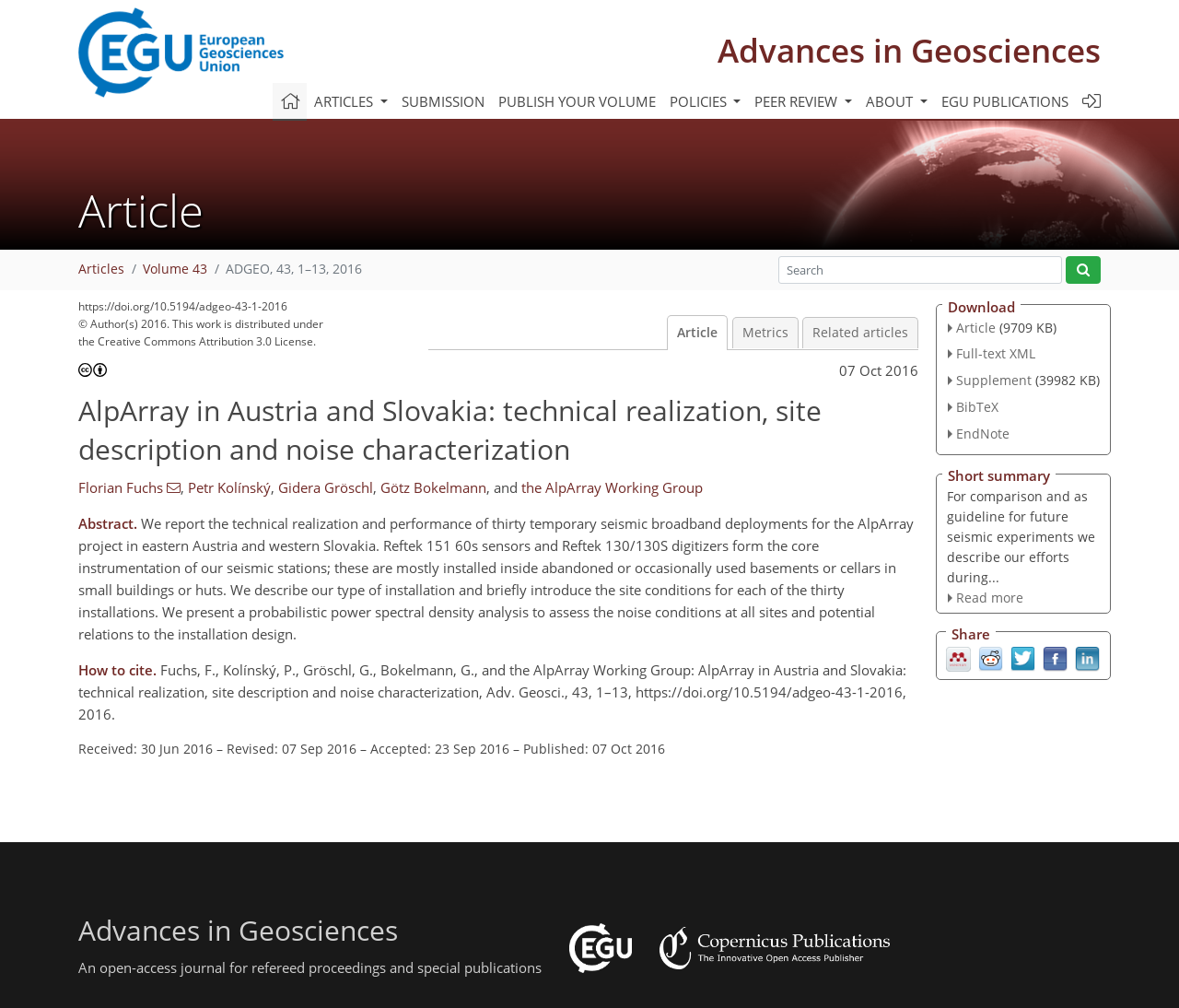Look at the image and write a detailed answer to the question: 
What is the file size of the full-text XML?

I found the file size of the full-text XML by looking at the static text element with the text '(9709 KB)' next to the link element with the text 'Full-text XML'.